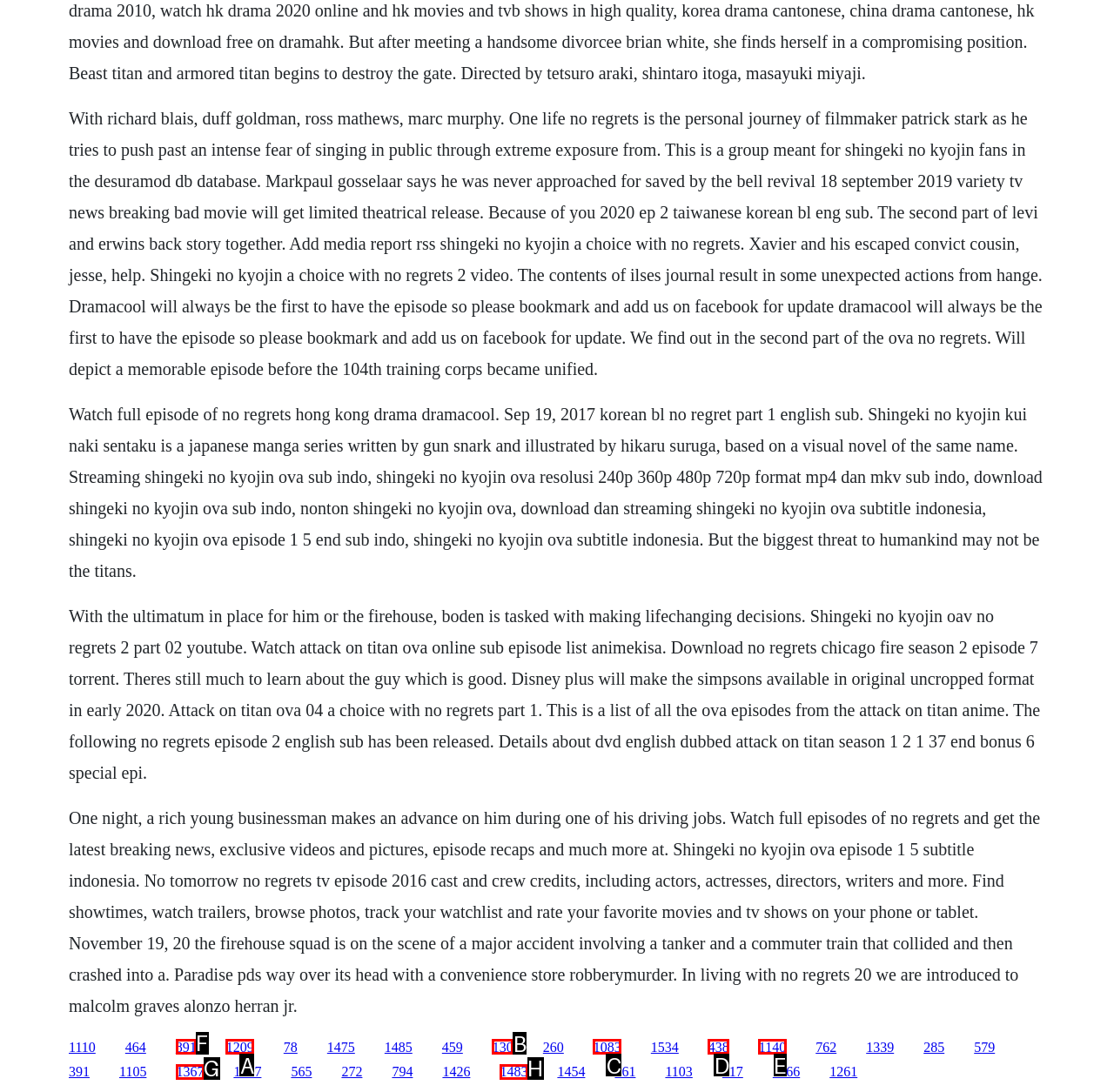Select the appropriate bounding box to fulfill the task: Click the link '891' Respond with the corresponding letter from the choices provided.

F